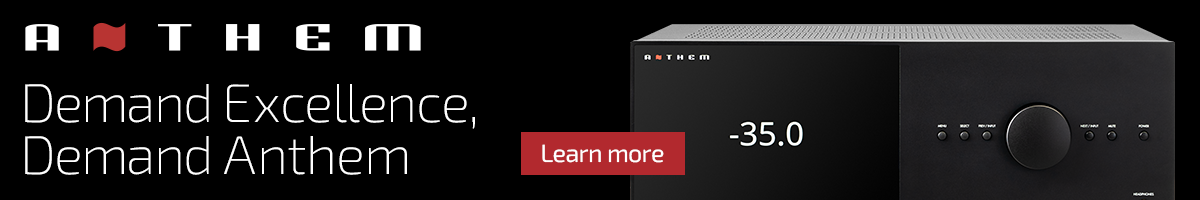Provide a thorough description of what you see in the image.

This promotional image features the logo and branding for Anthem, a company renowned for its high-quality audio equipment. The slogan "Demand Excellence, Demand Anthem" emphasizes their commitment to superior sound performance. Prominently displayed is a sleek, modern audio device with a digital readout showing a volume level of -35.0, indicative of its advanced functionalities. The image's design is minimalistic yet striking, with a combination of bold colors and sharp lines, reinforcing Anthem’s reputation for sophistication and quality in audio technology. A "Learn more" button invites viewers to explore further details about their products.